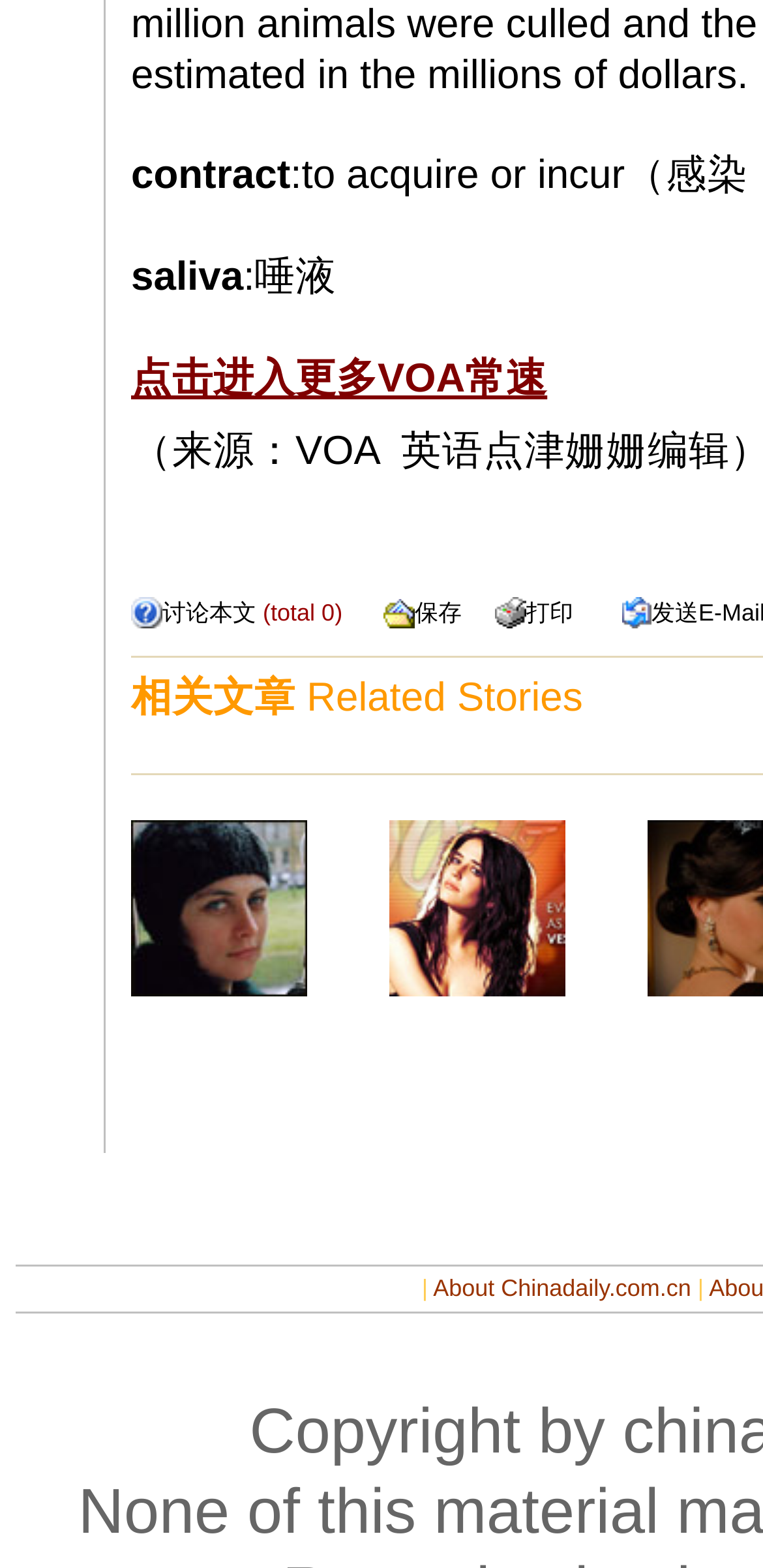What is the topic of the article?
Answer with a single word or phrase by referring to the visual content.

Contract